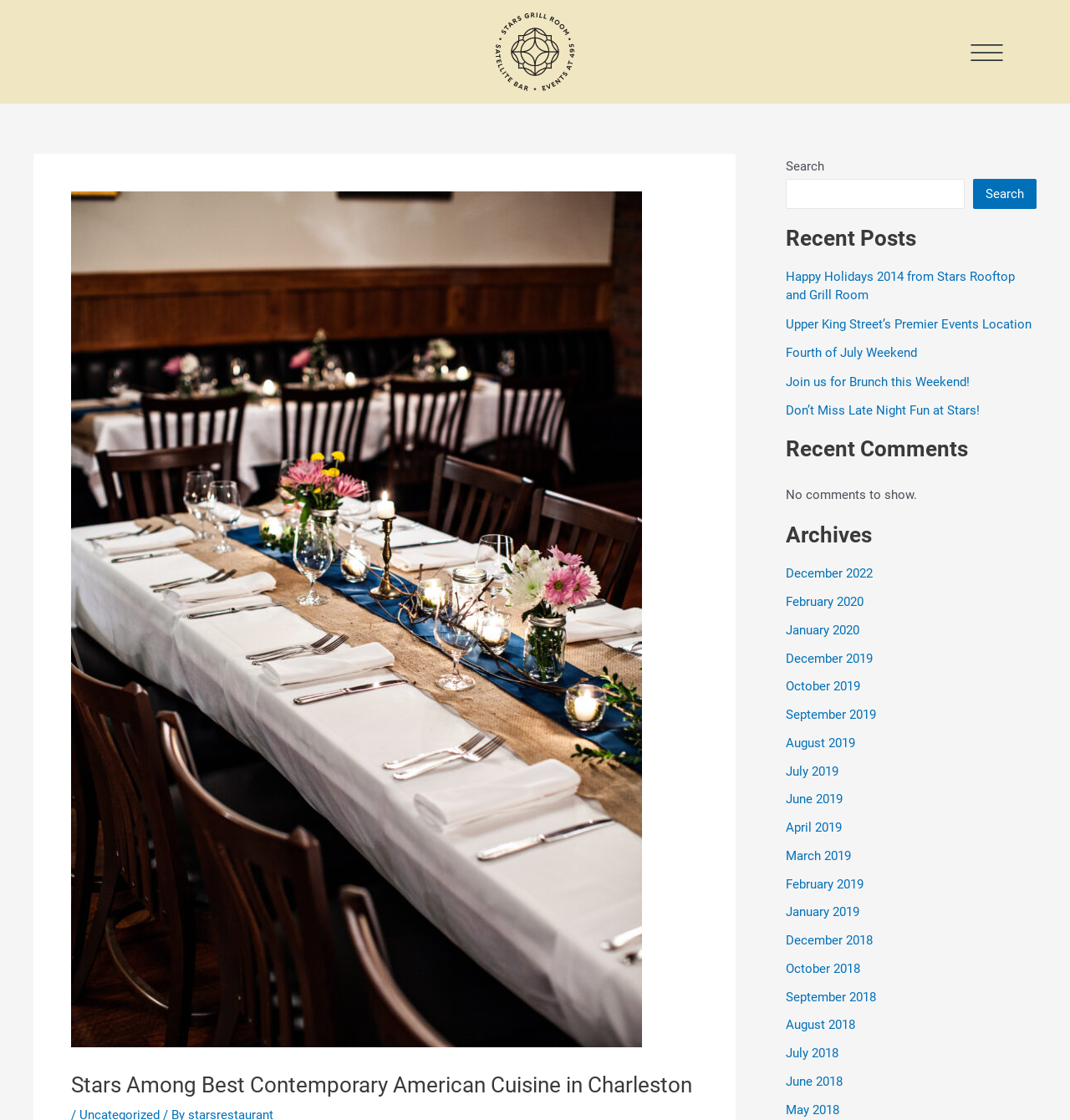Find the bounding box coordinates for the area you need to click to carry out the instruction: "Search for something". The coordinates should be four float numbers between 0 and 1, indicated as [left, top, right, bottom].

[0.734, 0.16, 0.902, 0.187]